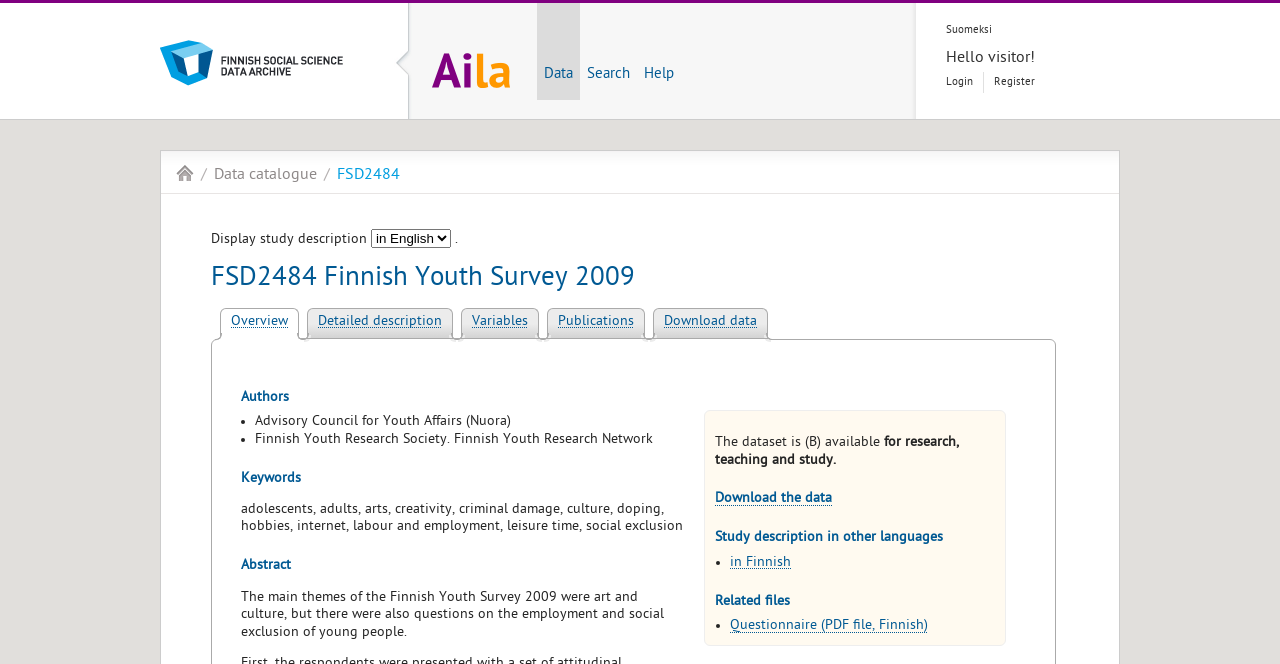Provide the bounding box coordinates for the specified HTML element described in this description: "HERE". The coordinates should be four float numbers ranging from 0 to 1, in the format [left, top, right, bottom].

None